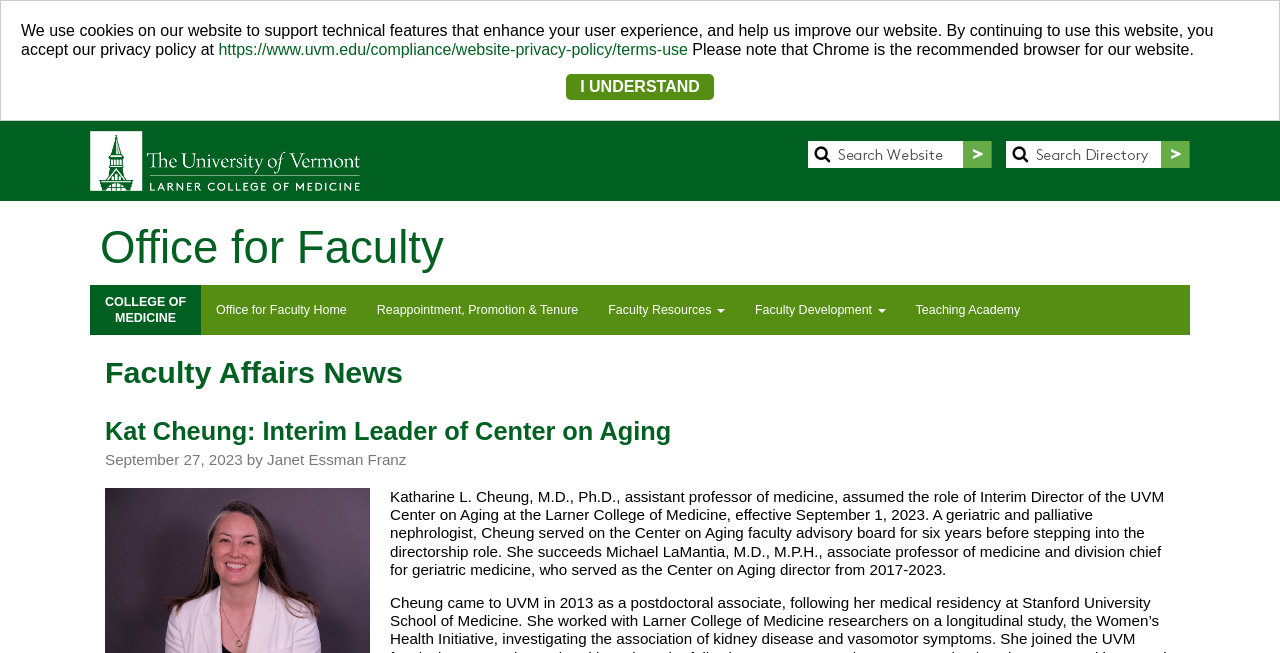What is the role of Katharine L. Cheung?
Based on the visual information, provide a detailed and comprehensive answer.

The answer can be found in the static text element 'Katharine L. Cheung, M.D., Ph.D., assistant professor of medicine, assumed the role of Interim Director of the UVM Center on Aging...' which is located in the main content area of the webpage.